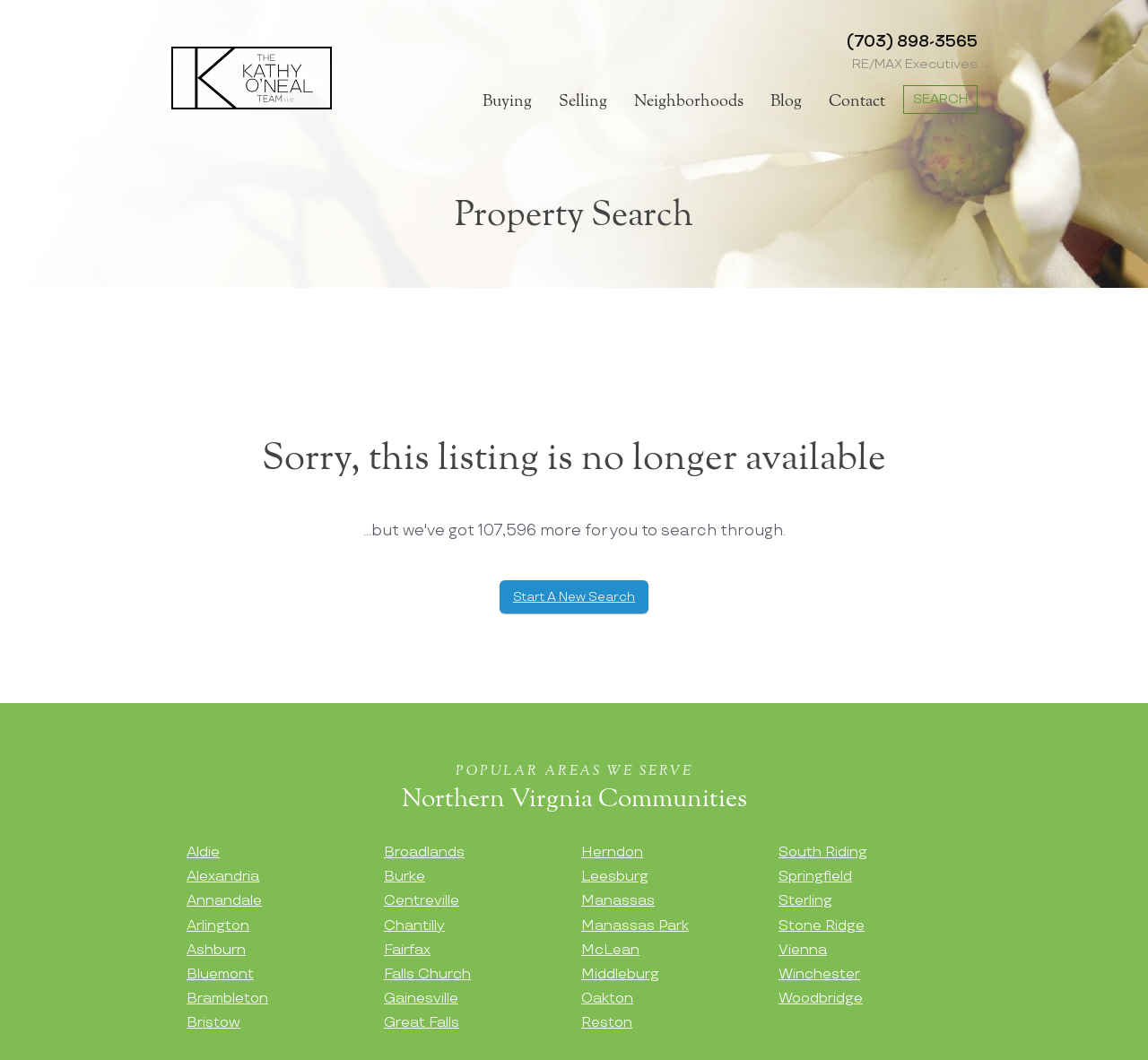What is the phone number on the top right?
Look at the webpage screenshot and answer the question with a detailed explanation.

I found the phone number by looking at the top right section of the webpage, where I saw a link with the text '(703) 898-3565'.